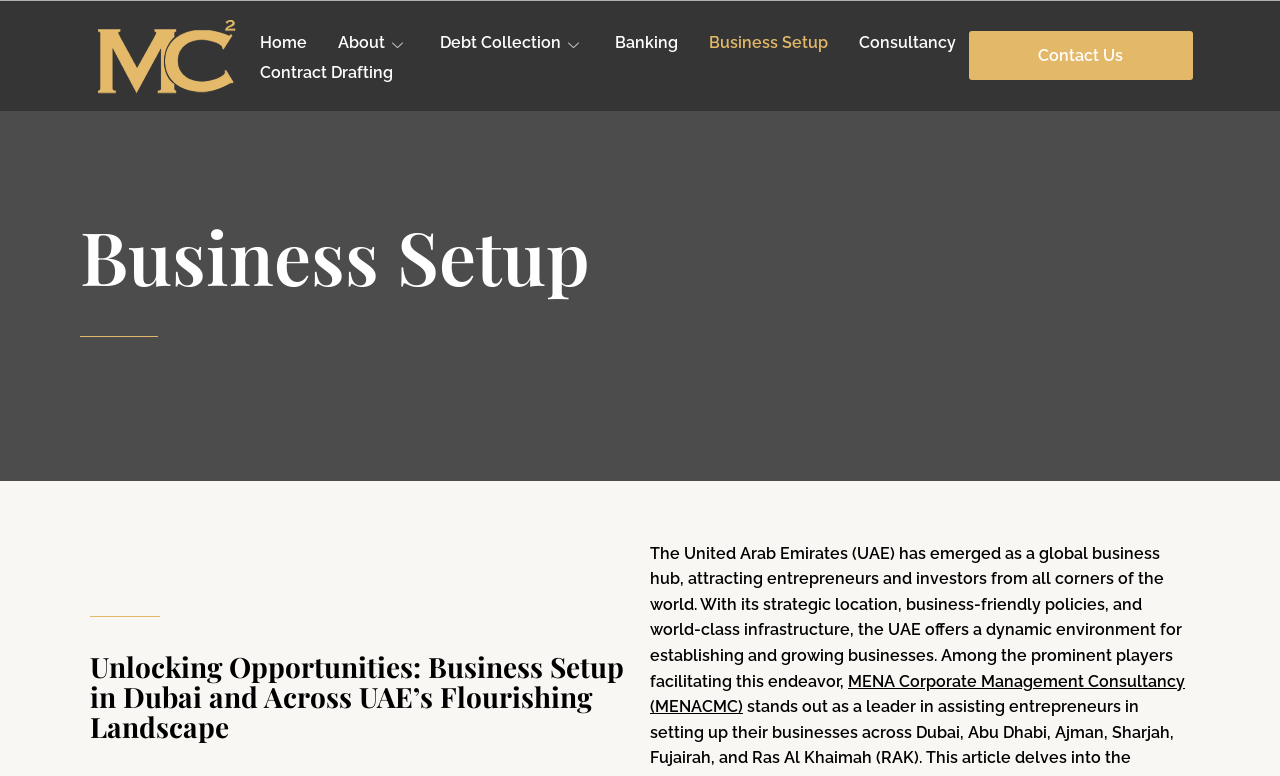Provide the bounding box coordinates for the UI element that is described by this text: "Consultancy". The coordinates should be in the form of four float numbers between 0 and 1: [left, top, right, bottom].

[0.665, 0.029, 0.754, 0.082]